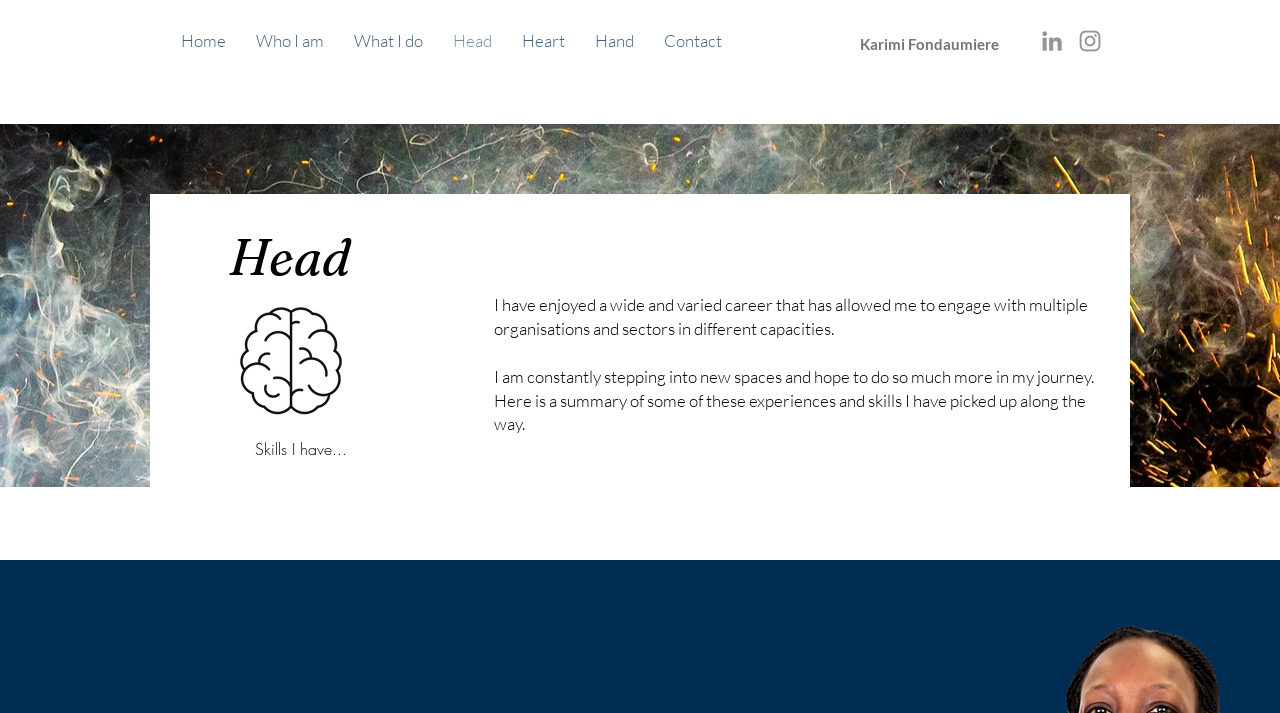Use one word or a short phrase to answer the question provided: 
What are the social media platforms listed?

LinkedIn, Instagram